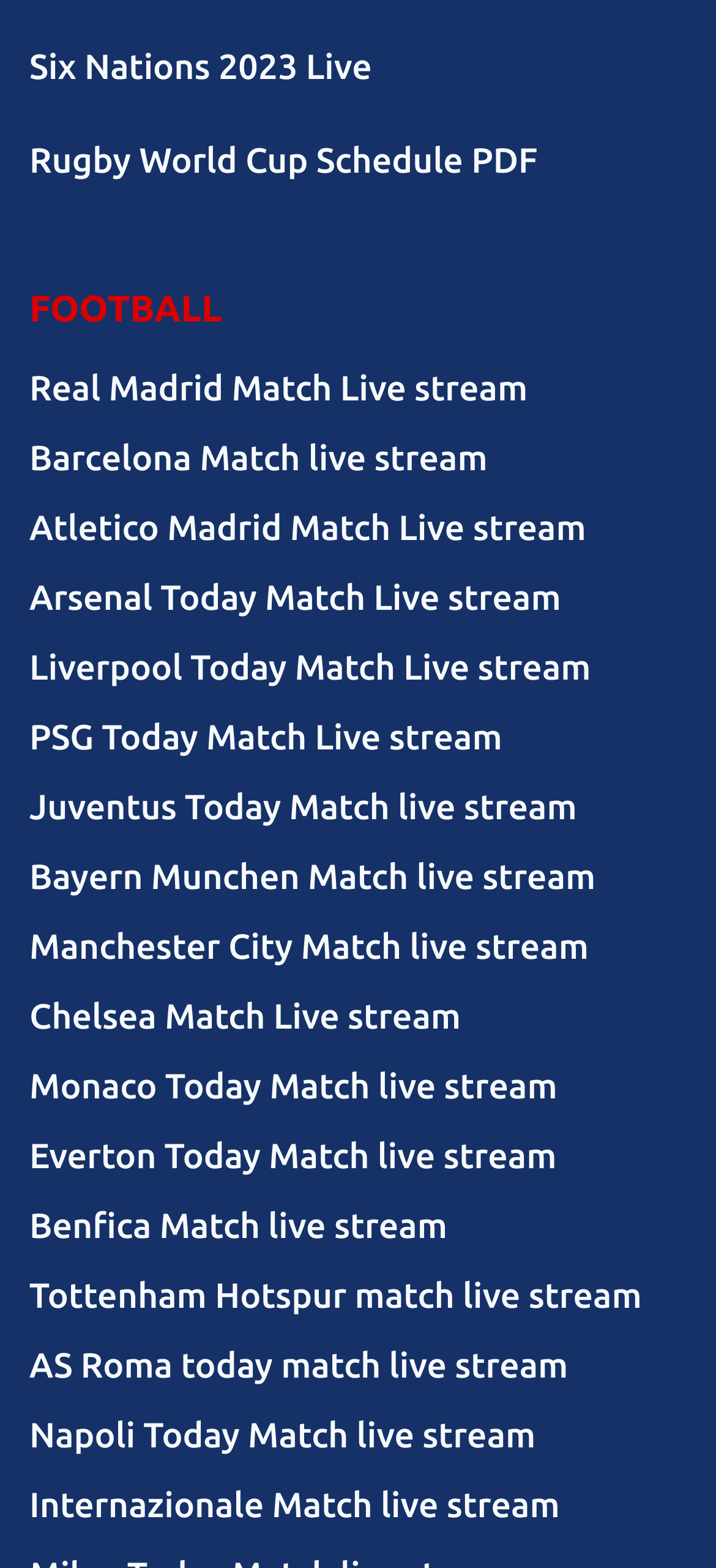Please find the bounding box for the UI element described by: "Chelsea Match Live stream".

[0.041, 0.626, 0.959, 0.67]